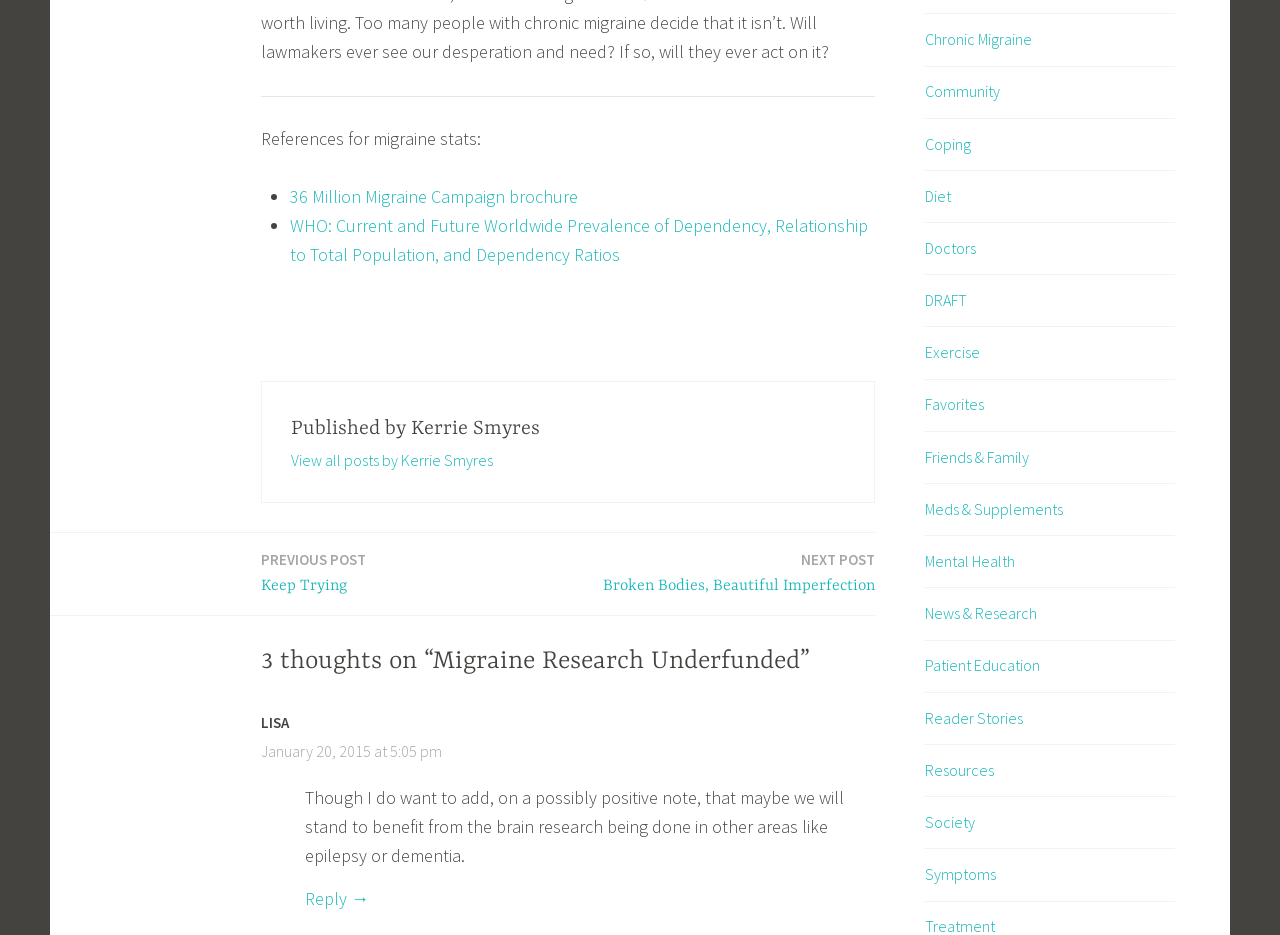How many comments are there on this post?
Offer a detailed and full explanation in response to the question.

The number of comments can be found by looking at the heading element that says '3 thoughts on “Migraine Research Underfunded”'. However, there is only one comment visible on the page, which is from 'LISA'.